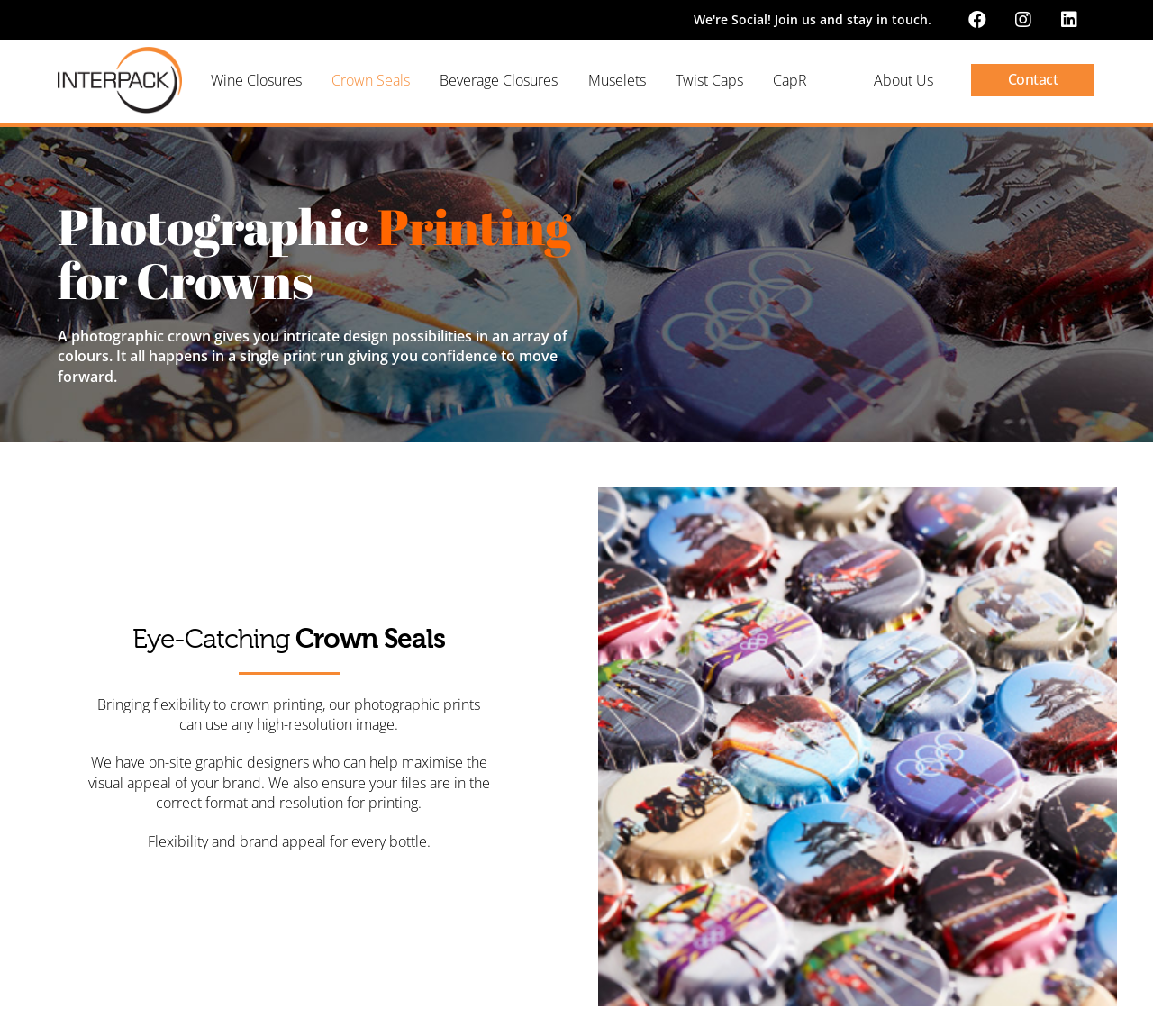Return the bounding box coordinates of the UI element that corresponds to this description: "Linkedin". The coordinates must be given as four float numbers in the range of 0 and 1, [left, top, right, bottom].

[0.91, 0.0, 0.944, 0.038]